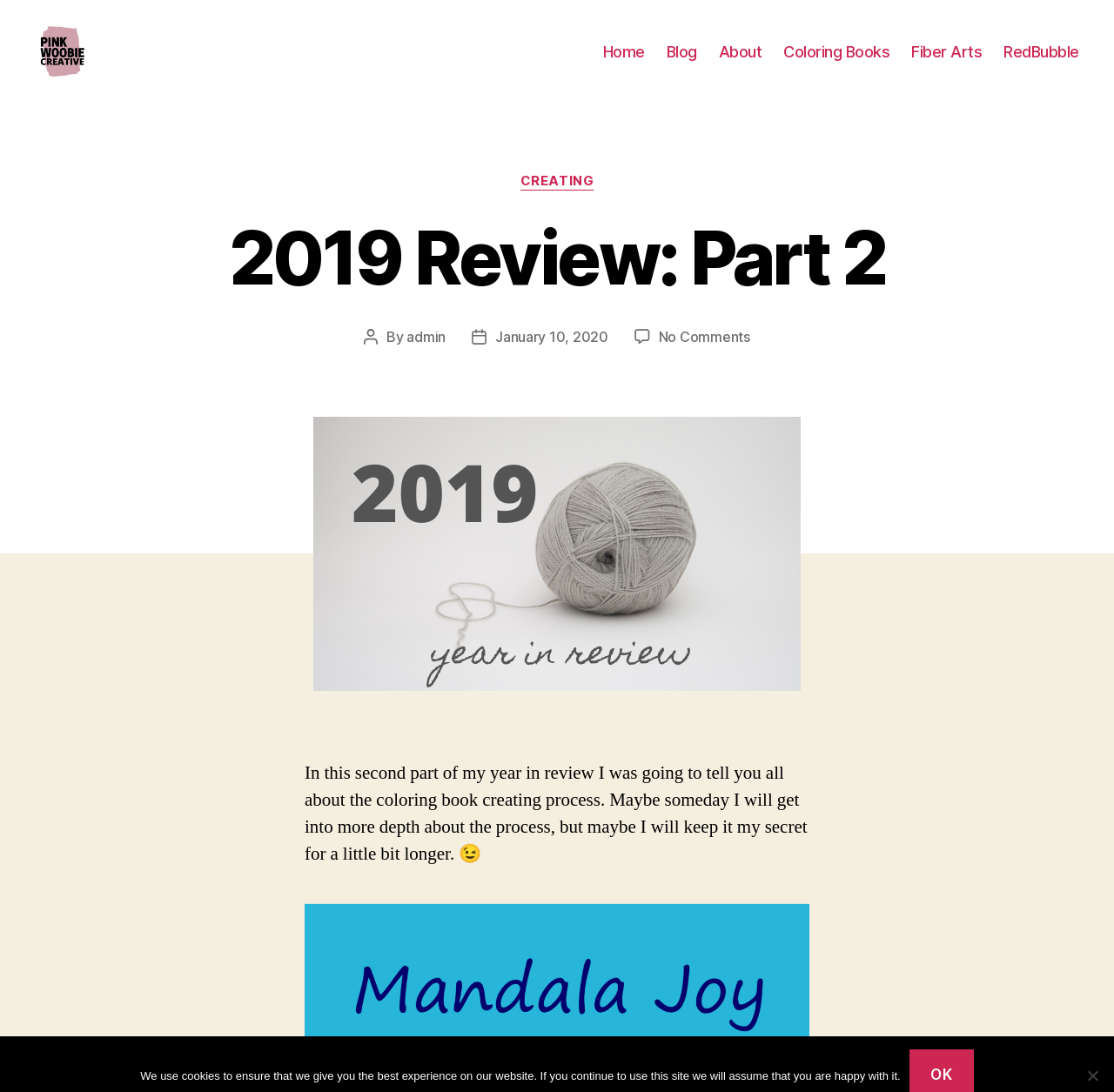Please specify the bounding box coordinates of the region to click in order to perform the following instruction: "read about fiber arts".

[0.818, 0.05, 0.882, 0.067]